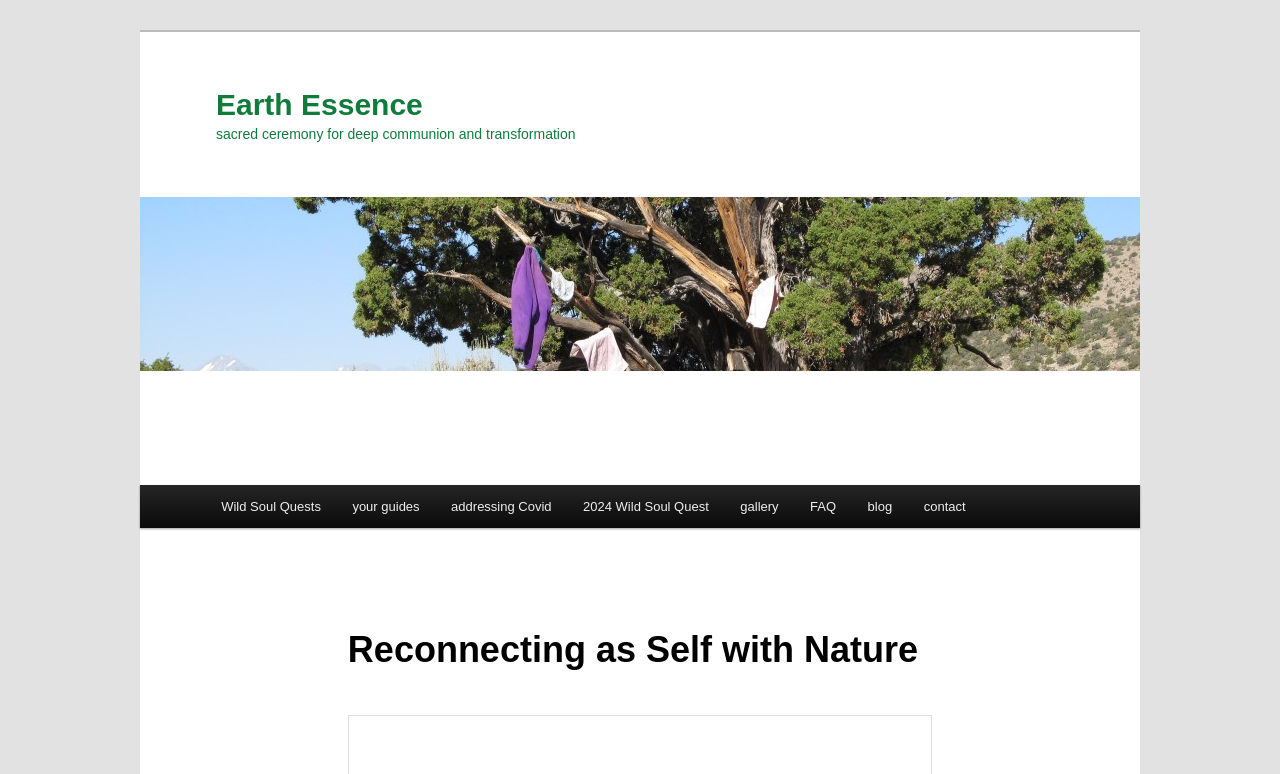Offer a comprehensive description of the webpage’s content and structure.

The webpage appears to be a website for Earth Essence, an organization focused on reconnecting with nature. At the top of the page, there is a heading that reads "Earth Essence" and a link with the same text. Below this, there is a larger heading that describes a "sacred ceremony for deep communion and transformation".

To the right of this heading, there is a large image that takes up most of the width of the page. The image is also labeled as "Earth Essence". Above the image, there is a link to the main website, also labeled "Earth Essence".

On the left side of the page, there is a menu with several links, including "Wild Soul Quests", "your guides", "addressing Covid", "2024 Wild Soul Quest", "gallery", "FAQ", "blog", and "contact". These links are arranged vertically, with "Wild Soul Quests" at the top and "contact" at the bottom.

Below the menu, there is a heading that reads "Reconnecting as Self with Nature" and appears to be a subheading or title for the main content of the page. This heading is centered on the page, with a large amount of empty space above and below it.

The webpage also has a meta description that mentions "Questing for the Wild Soul" and an event at the Paonia Public Library, suggesting that the website may be related to this event or offer similar services.